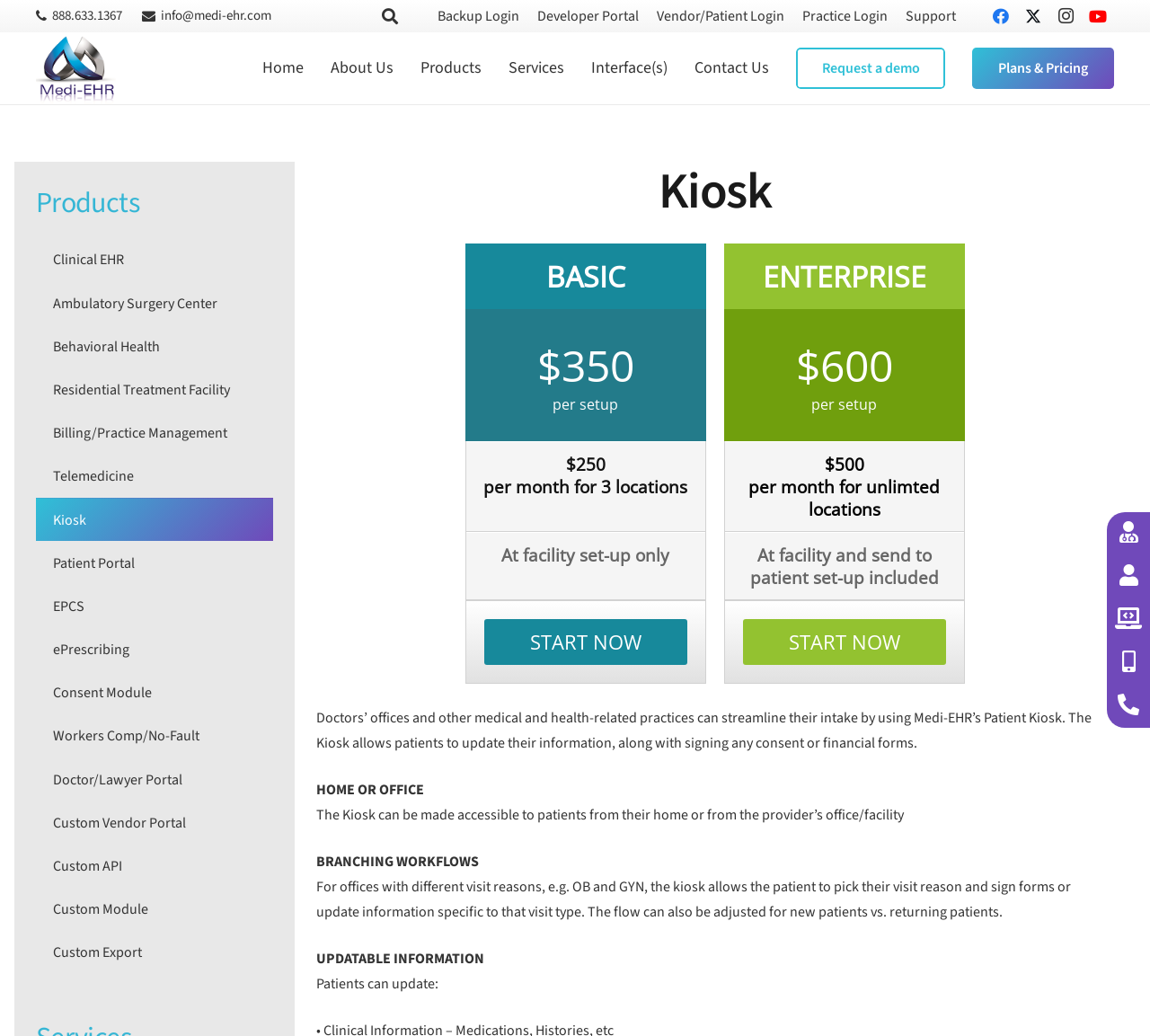Provide a brief response using a word or short phrase to this question:
What is the phone number to contact Medi-EHR?

888.633.1367